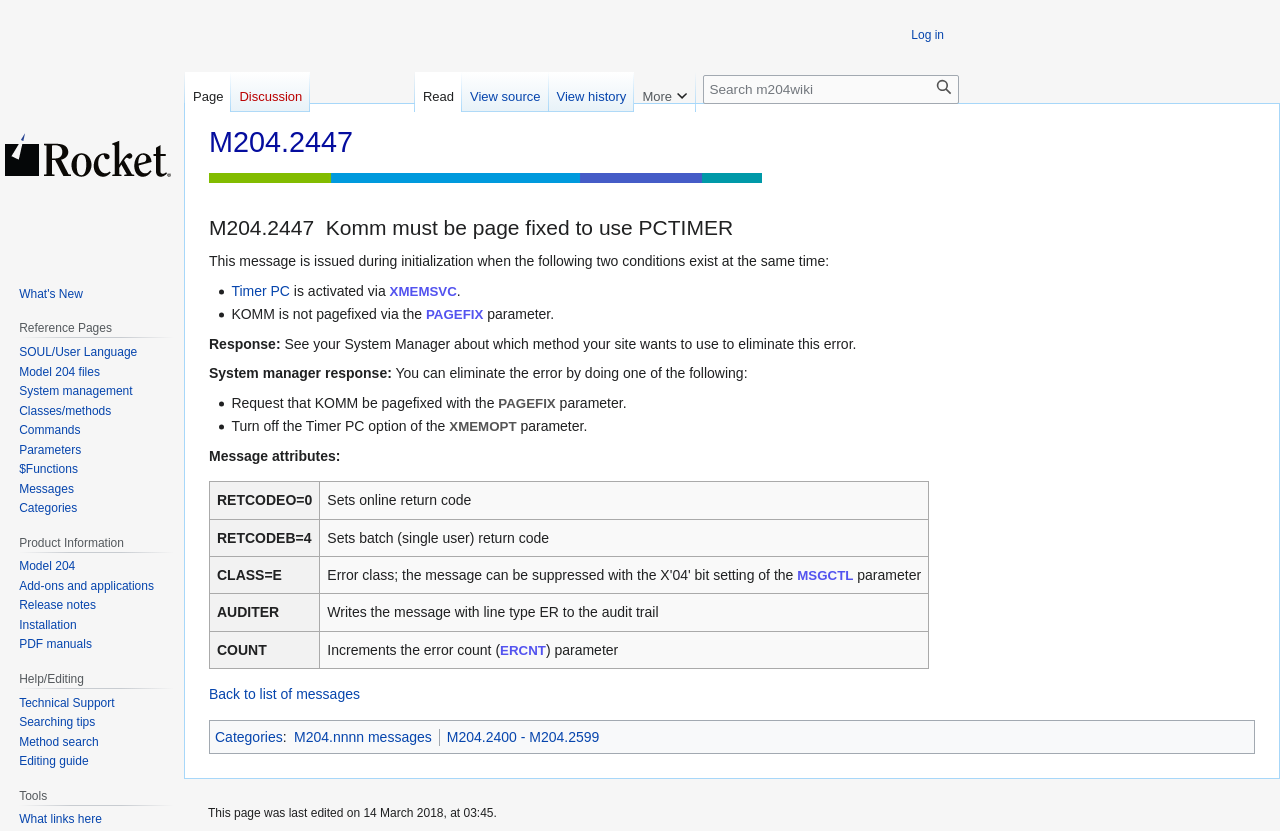Elaborate on the information and visuals displayed on the webpage.

The webpage is about a specific error message, M204.2447, and its resolution. At the top, there is a heading with the error code and a link to jump to navigation and search. Below the heading, there is a brief description of the error message, stating that it occurs when the Komm must be page fixed to use PCTIMER.

The main content of the webpage is divided into sections. The first section explains the conditions that trigger the error message, with a list of two conditions. The second section provides a response to the error, suggesting that the system manager should be consulted to eliminate the error. The third section offers two possible solutions to the error, with detailed descriptions of each solution.

Below the solutions, there is a table with message attributes, including RETCODEO, RETCODEB, CLASS, AUDITER, and COUNT. Each attribute has a brief description and some have links to additional information.

At the bottom of the webpage, there are links to navigate to other related pages, including a list of messages, categories, and reference pages. There are also links to personal tools, namespaces, views, and more. A search bar is located at the top right corner of the page, allowing users to search the m204wiki website.